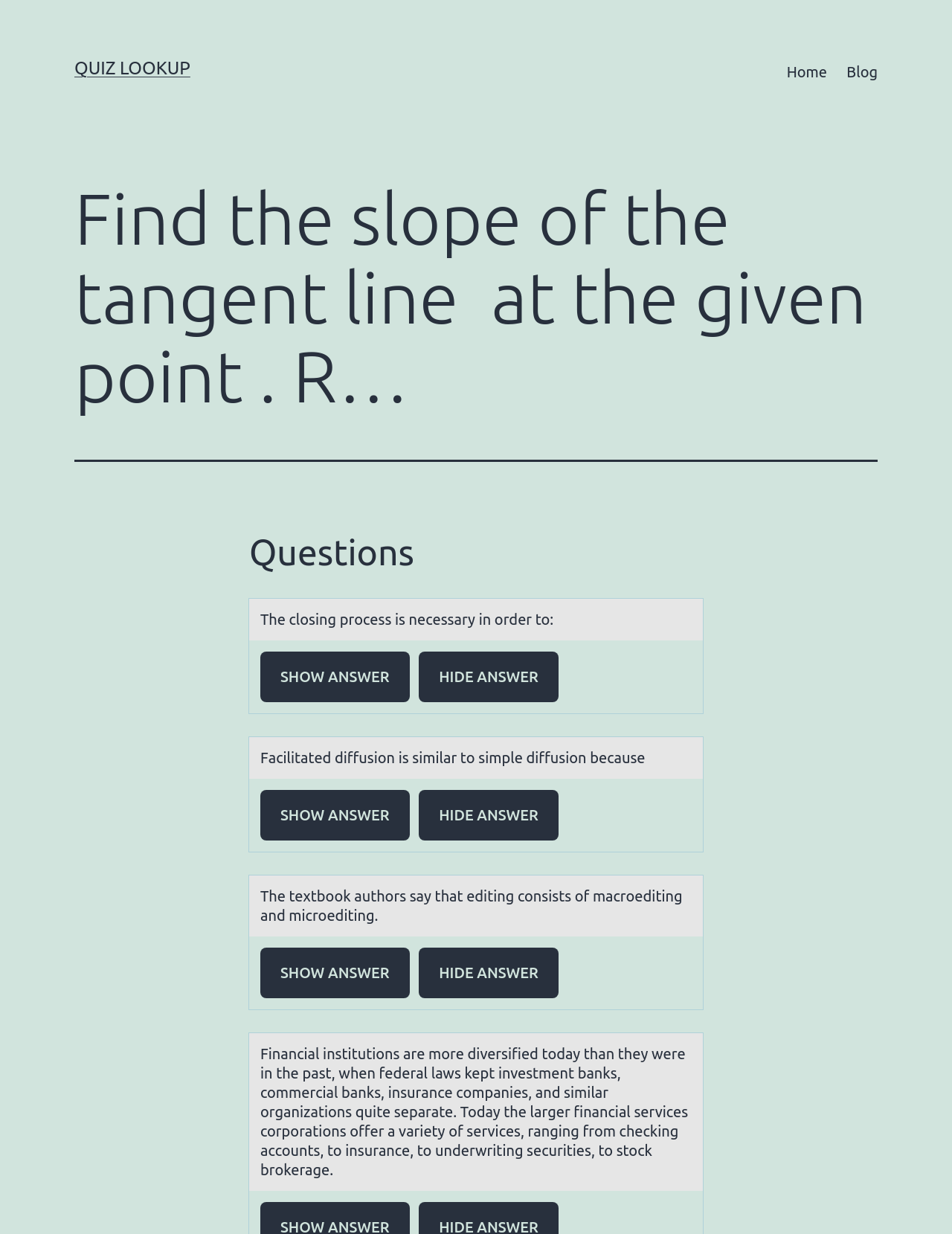Could you provide the bounding box coordinates for the portion of the screen to click to complete this instruction: "Click on the 'Home' link"?

[0.816, 0.043, 0.879, 0.073]